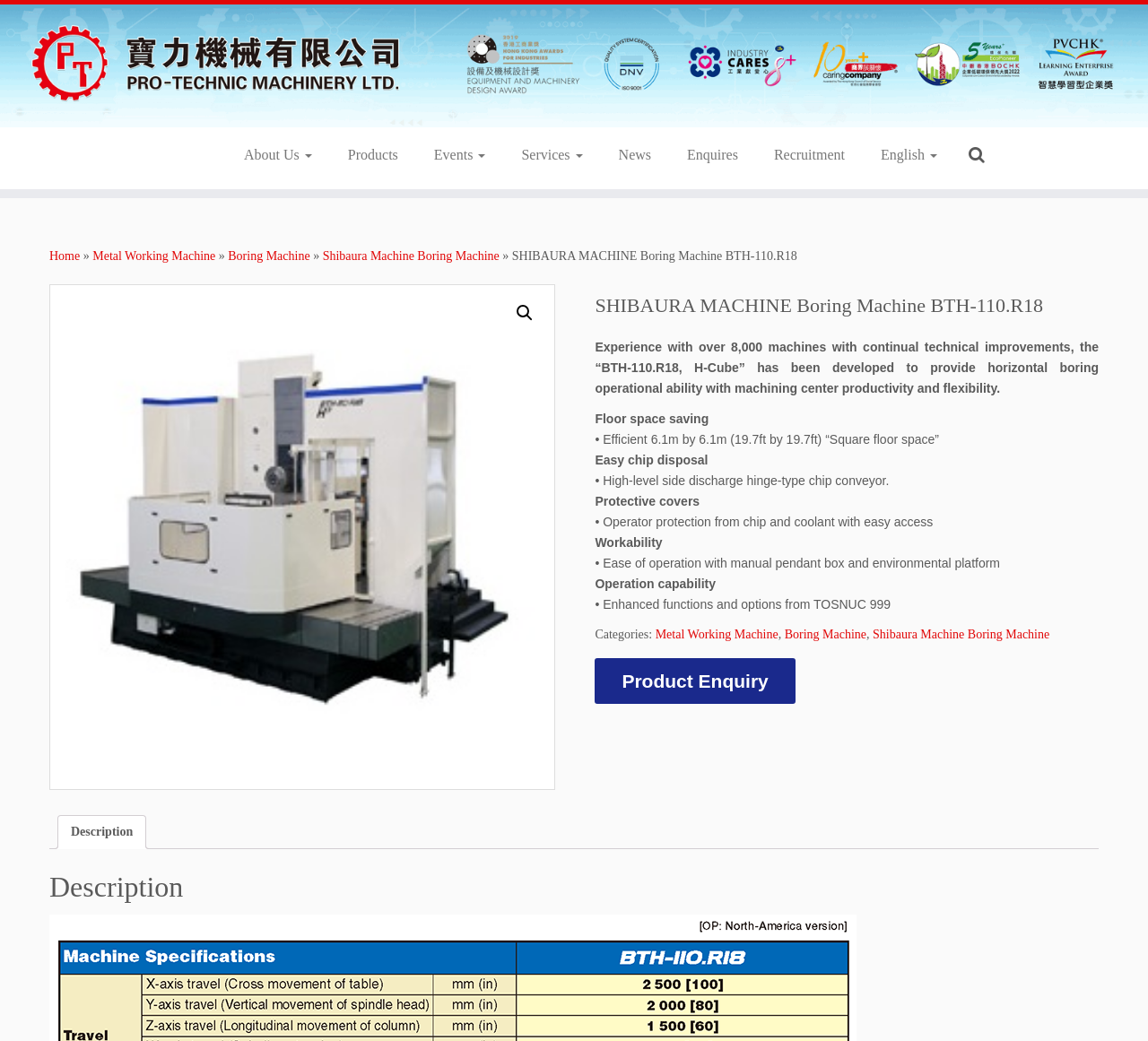Specify the bounding box coordinates of the area to click in order to execute this command: 'go back home'. The coordinates should consist of four float numbers ranging from 0 to 1, and should be formatted as [left, top, right, bottom].

[0.0, 0.004, 1.0, 0.122]